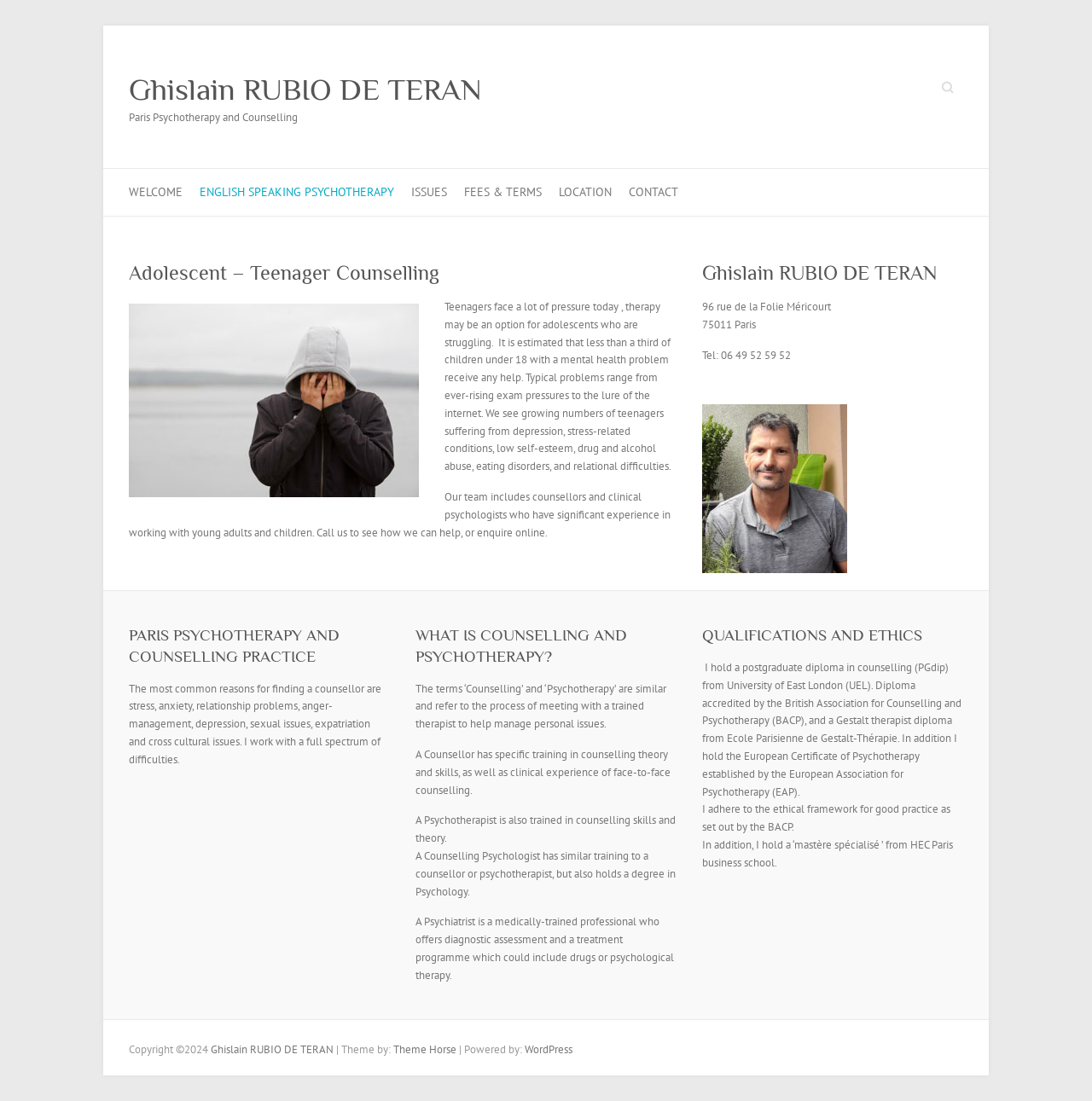Provide a short answer using a single word or phrase for the following question: 
What is the profession of the person mentioned on the webpage?

Counsellor and Clinical Psychologist